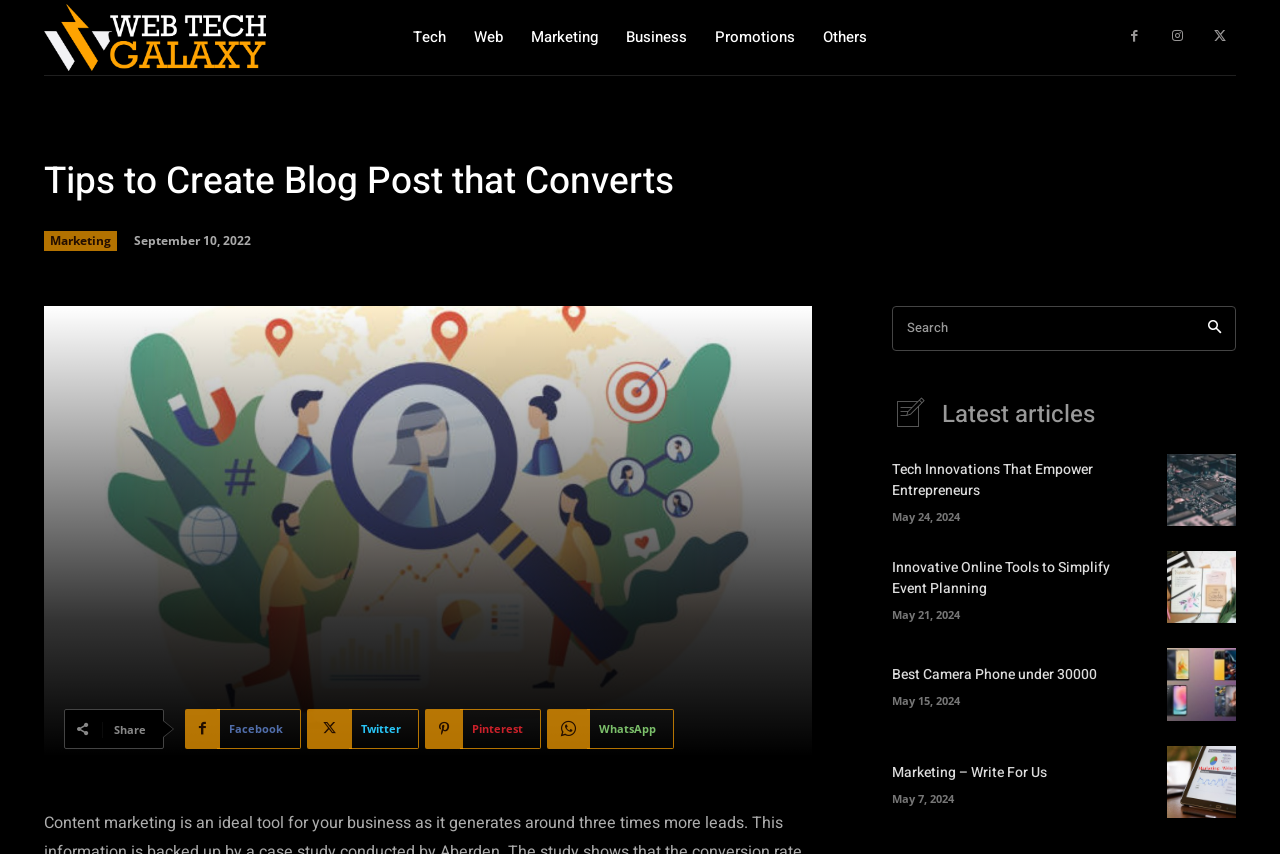Provide a thorough description of this webpage.

This webpage is about content marketing and blog posts. At the top left, there is a logo and a heading "Tips to Create Blog Post that Converts". Below the heading, there are several links to categories such as "Tech", "Web", "Marketing", "Business", "Promotions", and "Others". 

On the top right, there are three social media links: Facebook, Twitter, and Pinterest. Below these links, there is a search bar with a search button. 

The main content of the webpage is a list of latest articles. Each article has a heading, a link to the article, and a publication date. There are four articles in total, with titles such as "Tech Innovations That Empower Entrepreneurs", "Innovative Online Tools to Simplify Event Planning", "Best Camera Phone under 30000", and "Marketing – Write For Us". The articles are arranged in a vertical list, with the most recent article at the top.